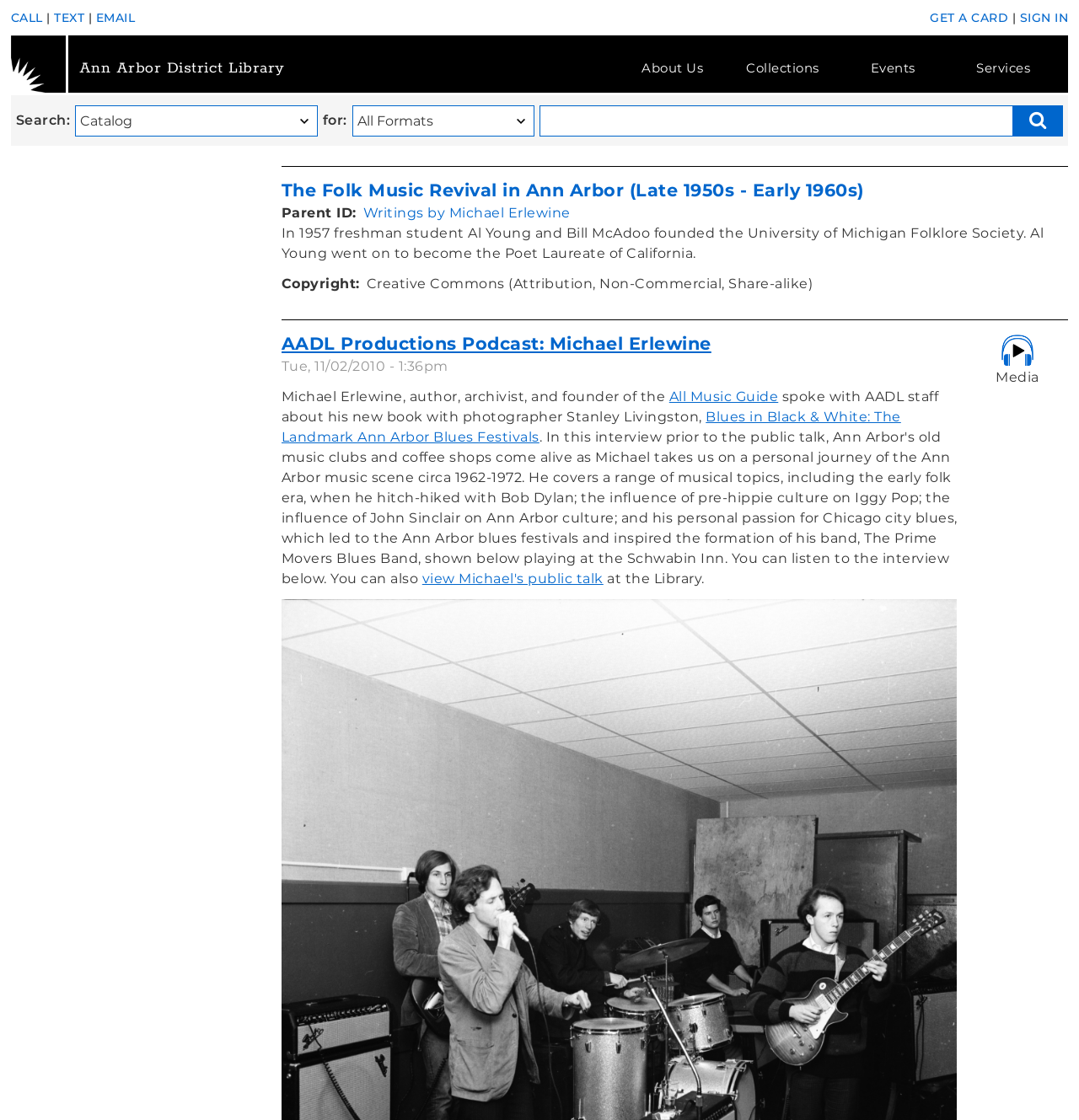How many images are there on the webpage?
Please answer the question as detailed as possible.

I searched the webpage and found two images, one is the 'AADL Logo' and the other is the 'Graphic for events post'.